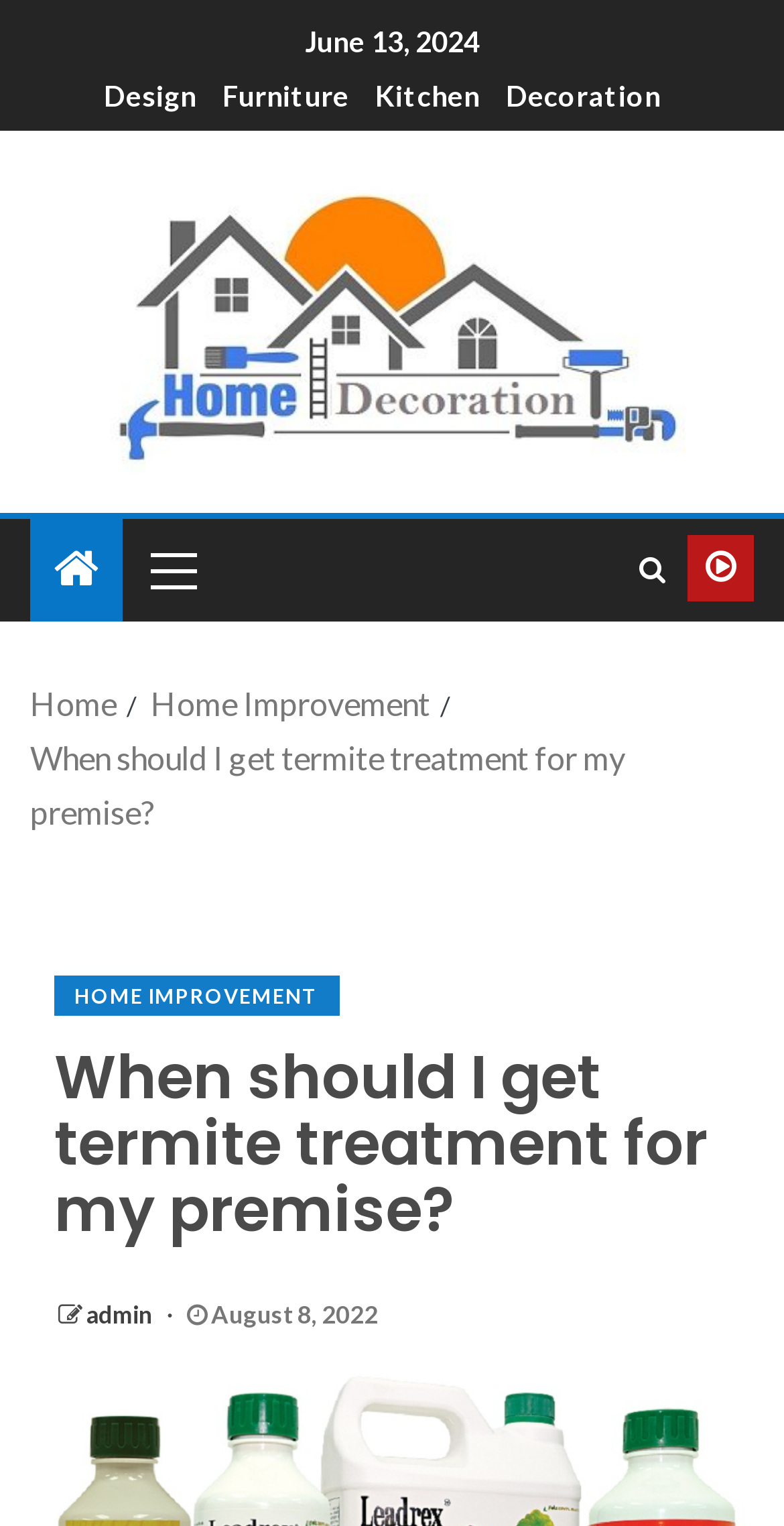What type of improvement is the article about?
Examine the webpage screenshot and provide an in-depth answer to the question.

The type of improvement can be determined by looking at the breadcrumbs navigation section, where it says 'Home > Home Improvement > When should I get termite treatment for my premise?'.